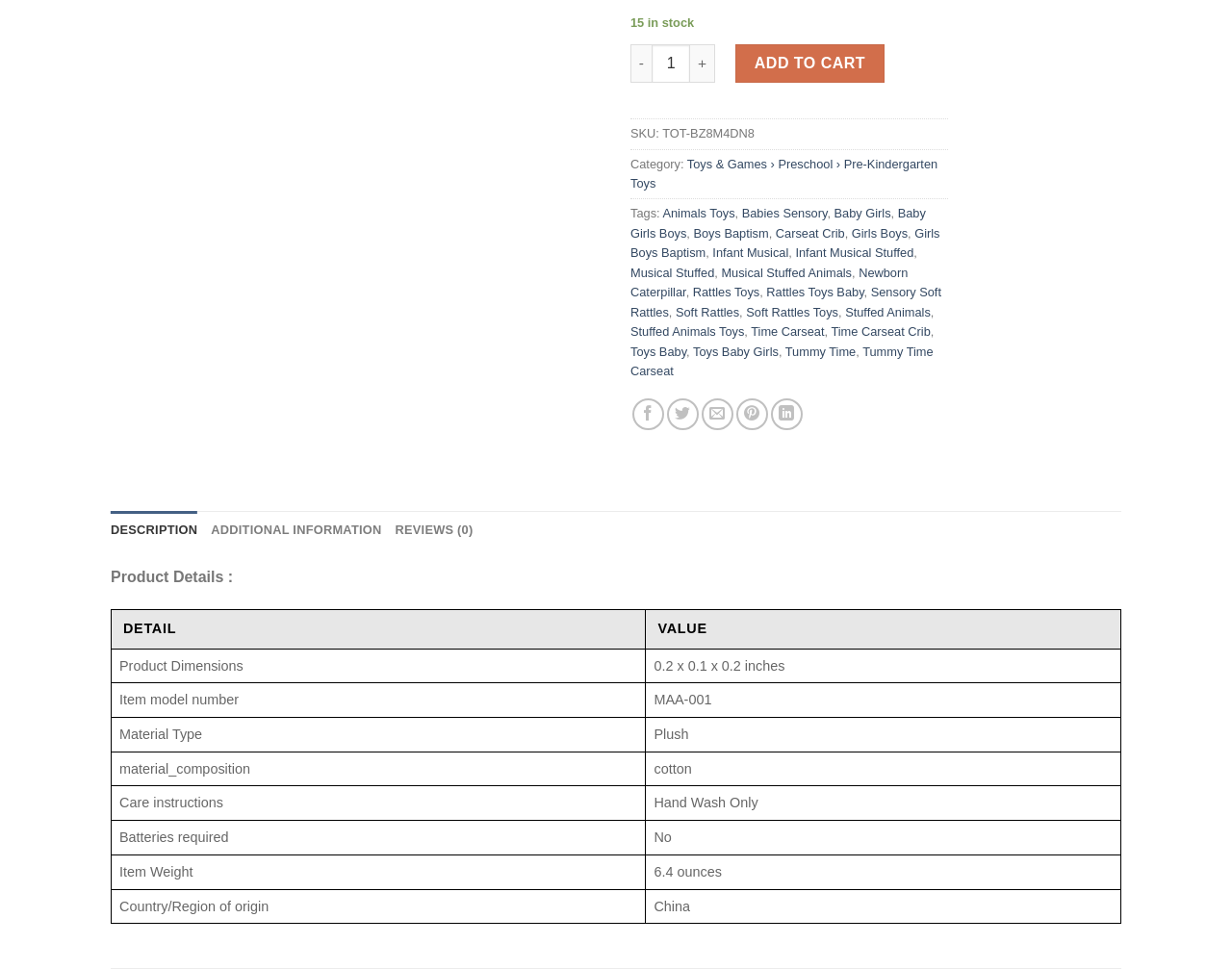What is the current stock quantity?
Answer the question with a single word or phrase, referring to the image.

15